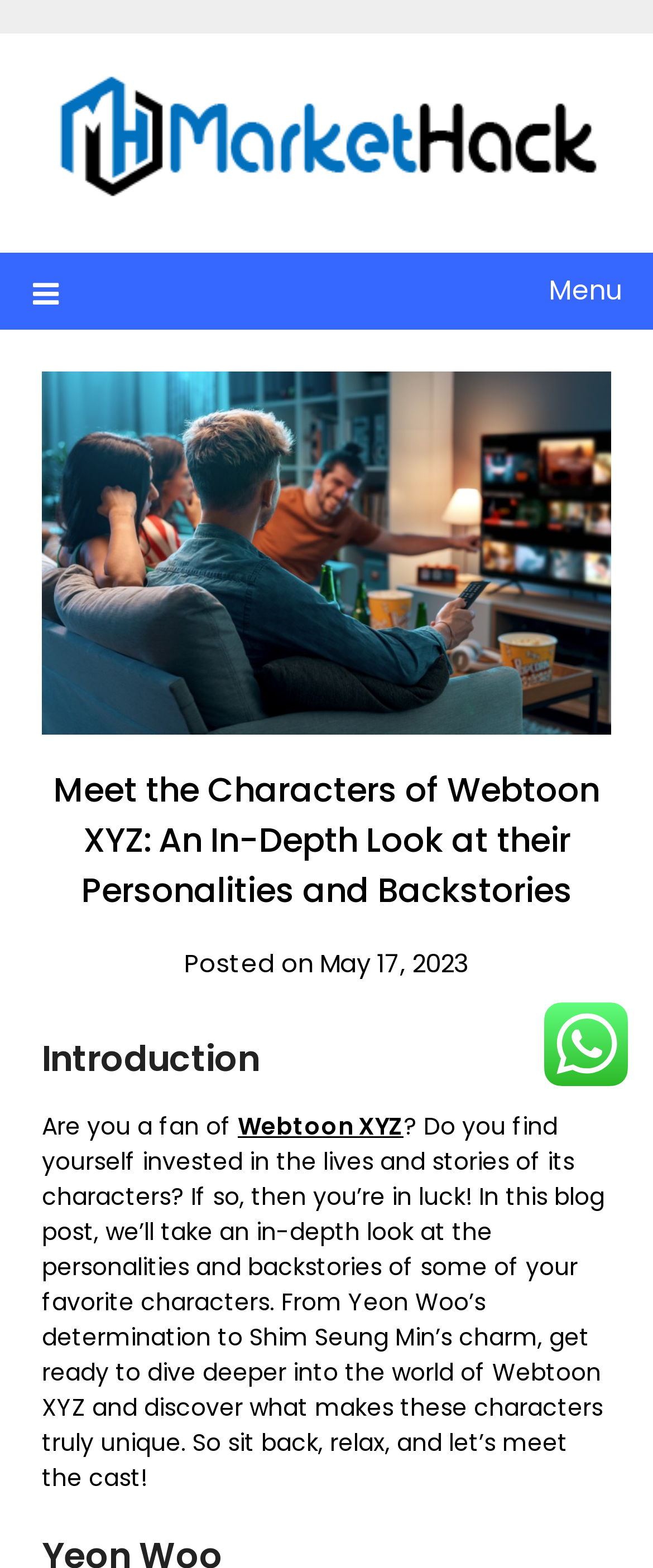Refer to the image and provide an in-depth answer to the question:
What is the date of the blog post?

The date of the blog post can be found in the static text element 'Posted on May 17, 2023' which is a child element of the header 'Meet the Characters of Webtoon XYZ: An In-Depth Look at their Personalities and Backstories'.